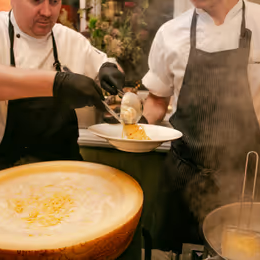Use a single word or phrase to respond to the question:
What is the second chef doing?

Ready to assist